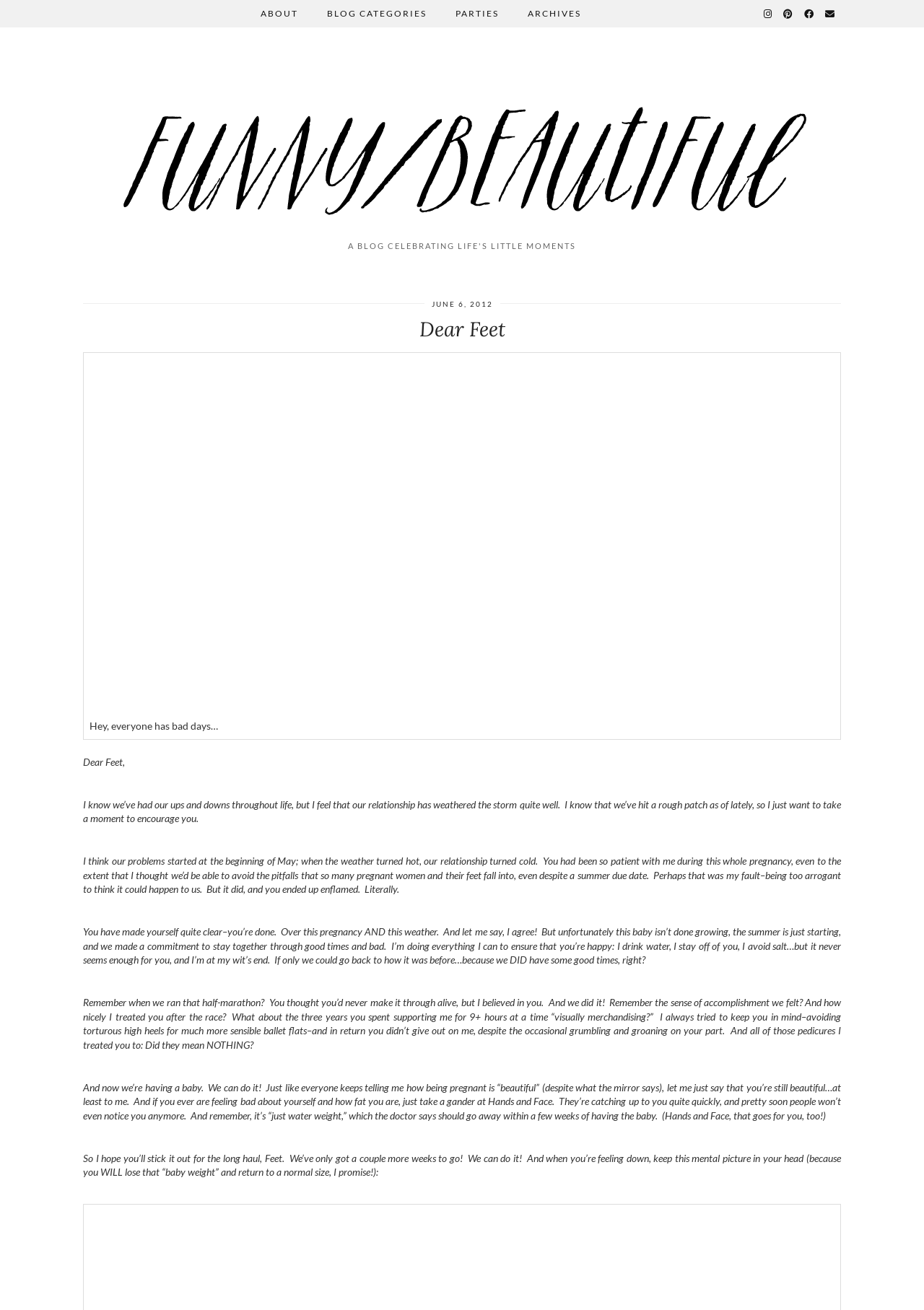Give the bounding box coordinates for this UI element: "title="funny/beautiful"". The coordinates should be four float numbers between 0 and 1, arranged as [left, top, right, bottom].

[0.09, 0.036, 0.91, 0.178]